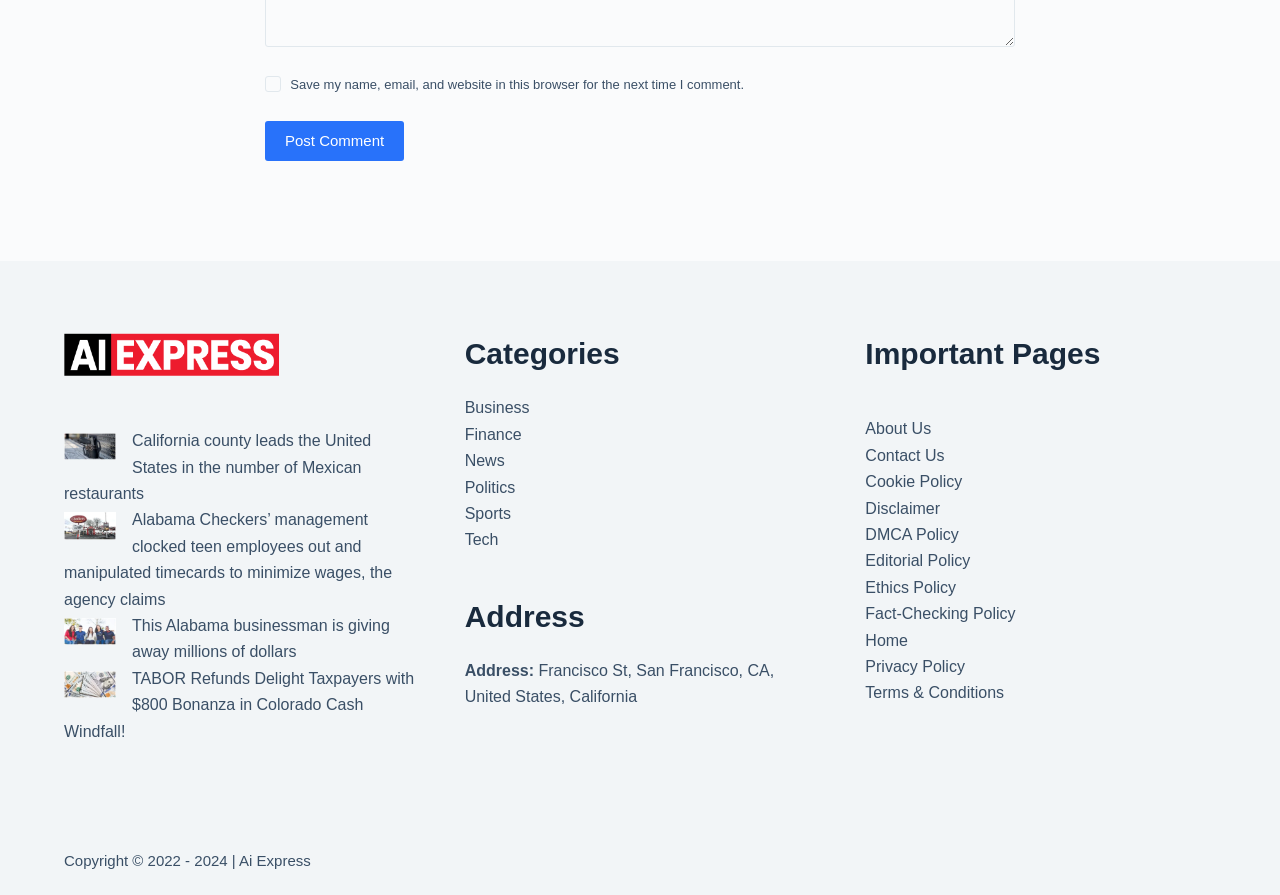What is the purpose of the checkbox?
Relying on the image, give a concise answer in one word or a brief phrase.

Save comment information